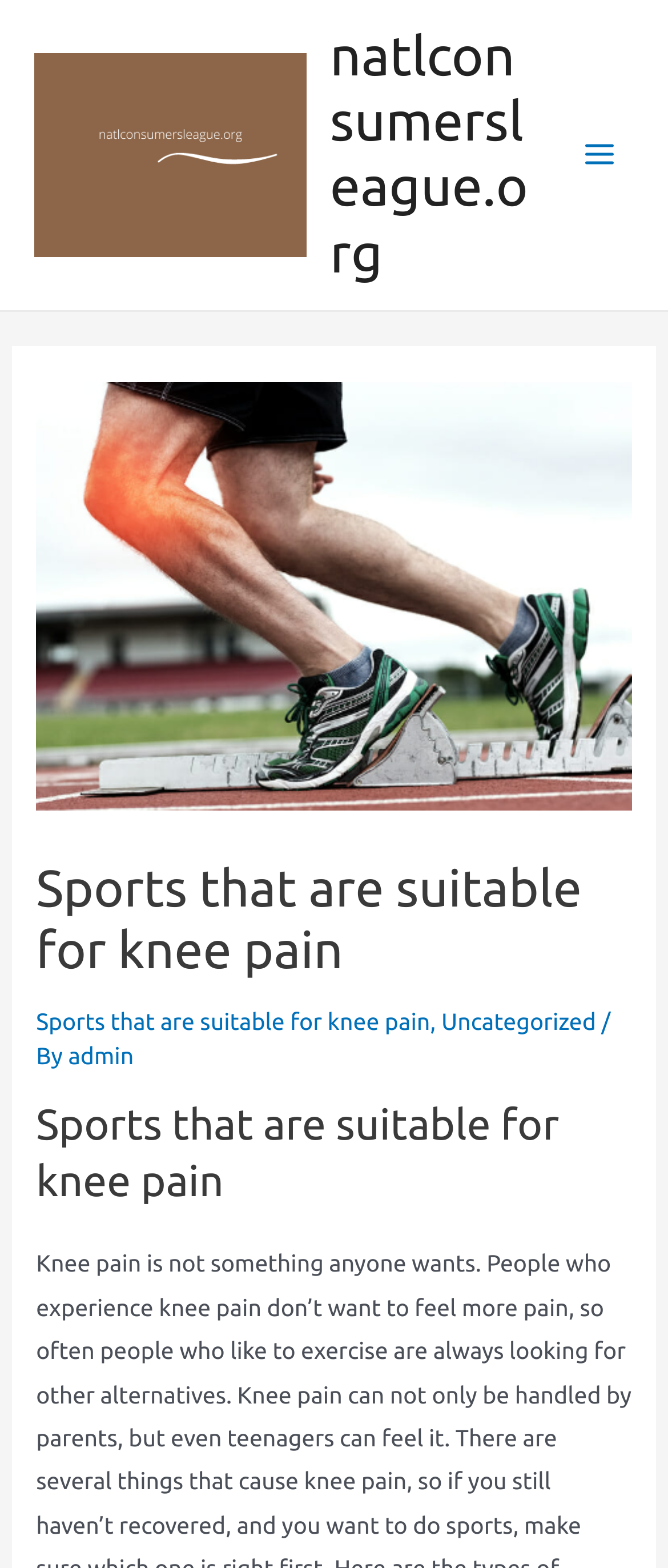Give an in-depth explanation of the webpage layout and content.

The webpage is about sports suitable for knee pain, with a focus on light exercises to alleviate knee pain. At the top left corner, there is a link to the website's homepage, accompanied by a small image of the website's logo. Next to it, there is another link to the website's homepage, but with a slightly different layout.

On the top right corner, there is a button labeled "Main Menu" with an image of a menu icon. When expanded, it reveals a header section that takes up most of the page's width. This section contains a large image related to sports and knee pain, followed by a heading that repeats the title "Sports that are suitable for knee pain". Below the heading, there are three links: one to the same title, another to the category "Uncategorized", and a third to the author "admin". The links are separated by commas and a slash.

Below the header section, there is another heading that repeats the title "Sports that are suitable for knee pain", but with a slightly different layout.